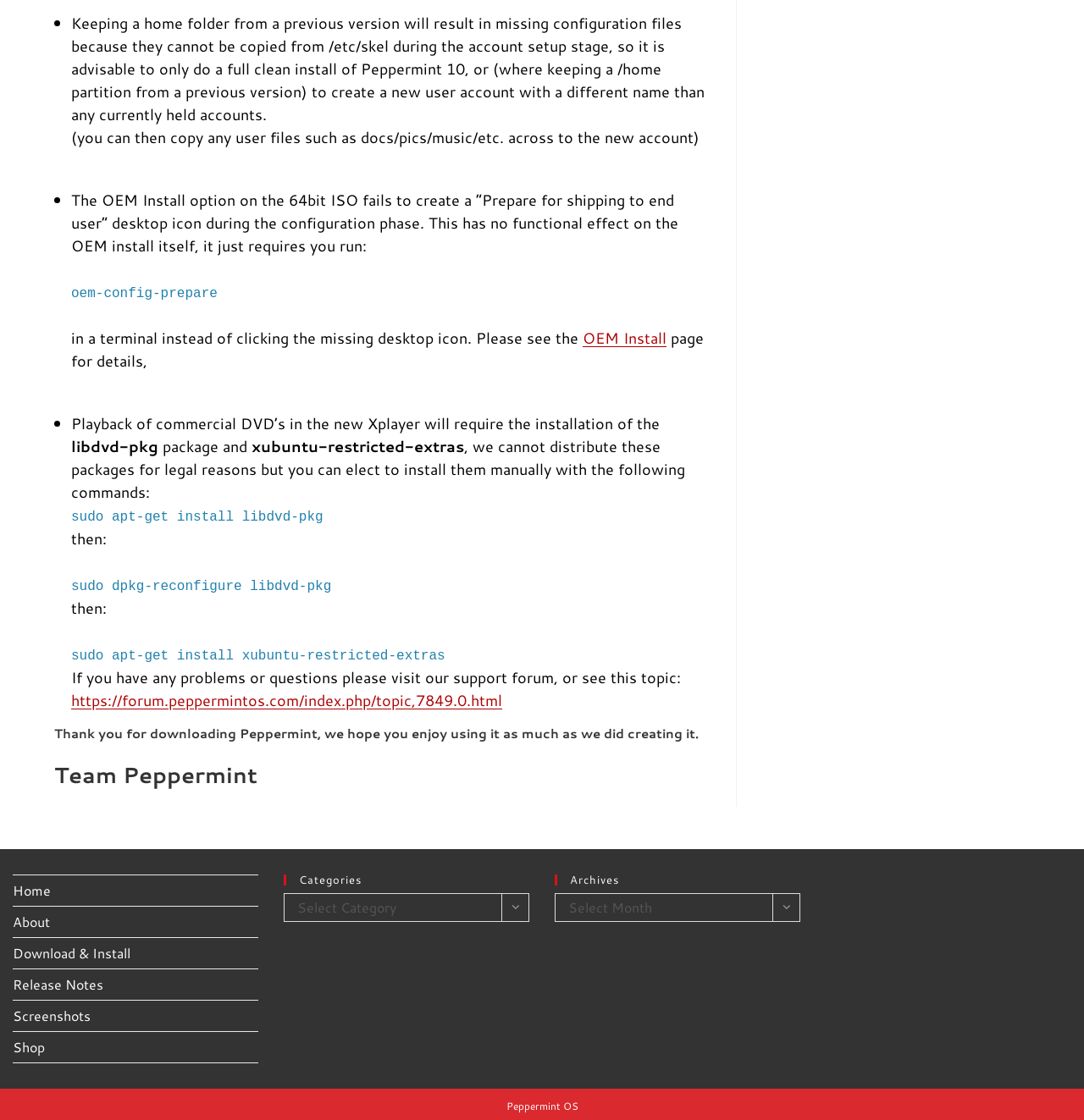Determine the coordinates of the bounding box for the clickable area needed to execute this instruction: "Click on the 'UNBLOCK YOUTUBE' link".

None